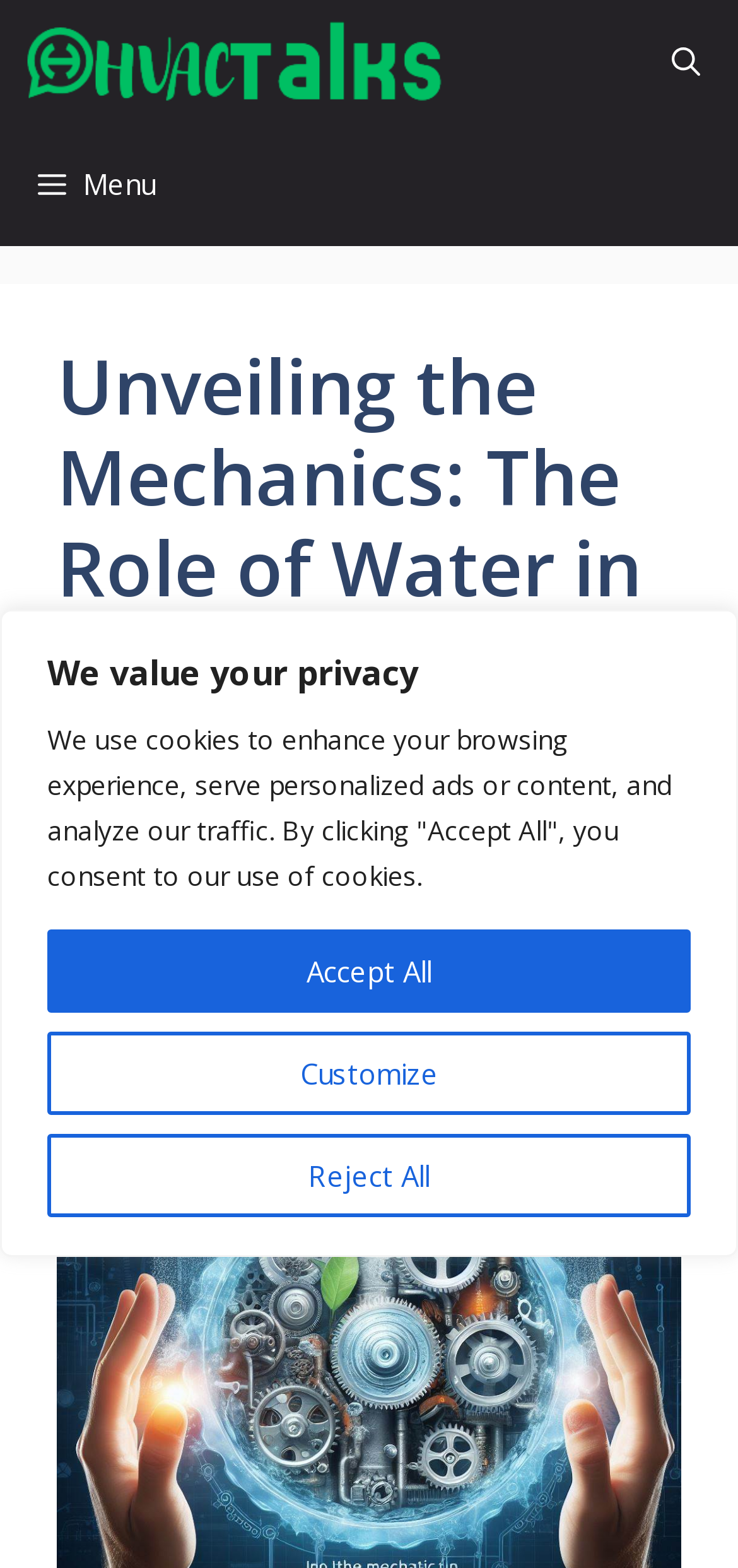Give a detailed overview of the webpage's appearance and contents.

The webpage is about HVAC systems, specifically discussing the role of water in these systems. At the top of the page, there is a banner with a privacy policy notification, which takes up about 40% of the screen's height. This banner contains a heading "We value your privacy" and three buttons: "Customize", "Reject All", and "Accept All". 

On the top-left corner, there is a logo of "HVAC TALKS" which is also a link. Next to the logo, there is a "Menu" button. On the top-right corner, there is an "Open search" button.

Below the banner, there is a main content section with a heading "Unveiling the Mechanics: The Role of Water in HVAC Systems, Does HVAC use water?" which spans about 85% of the screen's width. Underneath the heading, there is a byline "by Zafar Marcom", which is a link.